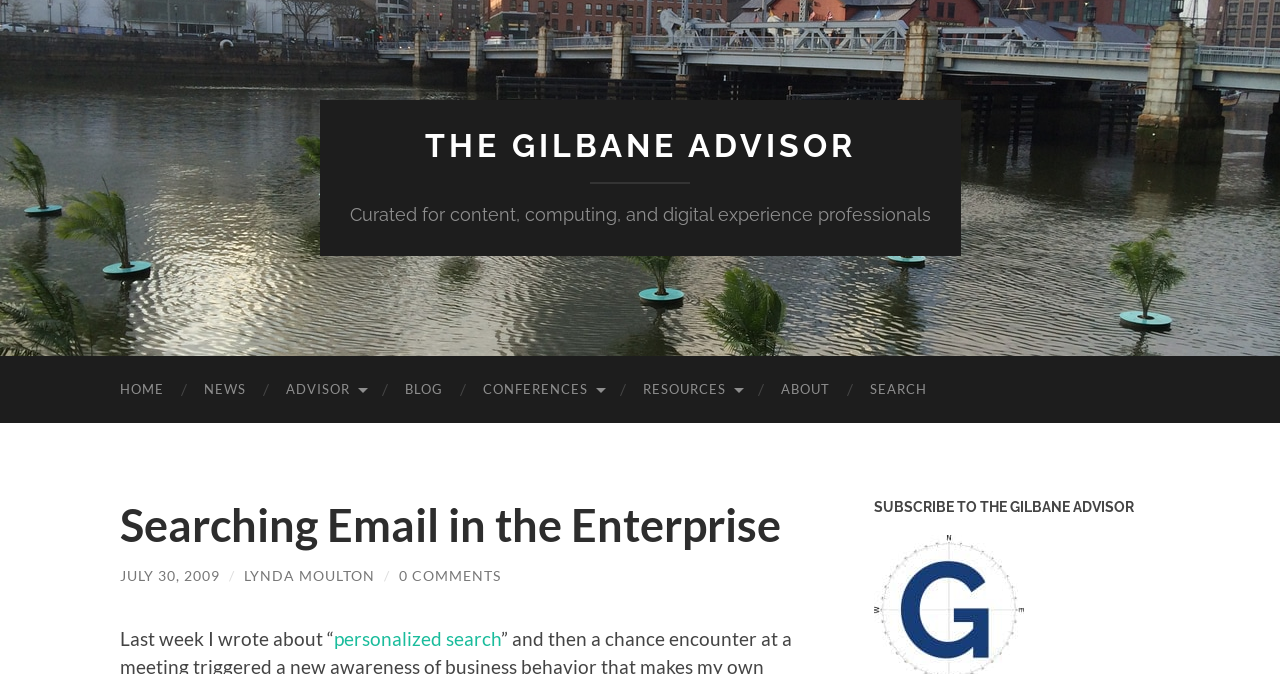Please answer the following question using a single word or phrase: 
What is the topic of the article?

Searching Email in the Enterprise